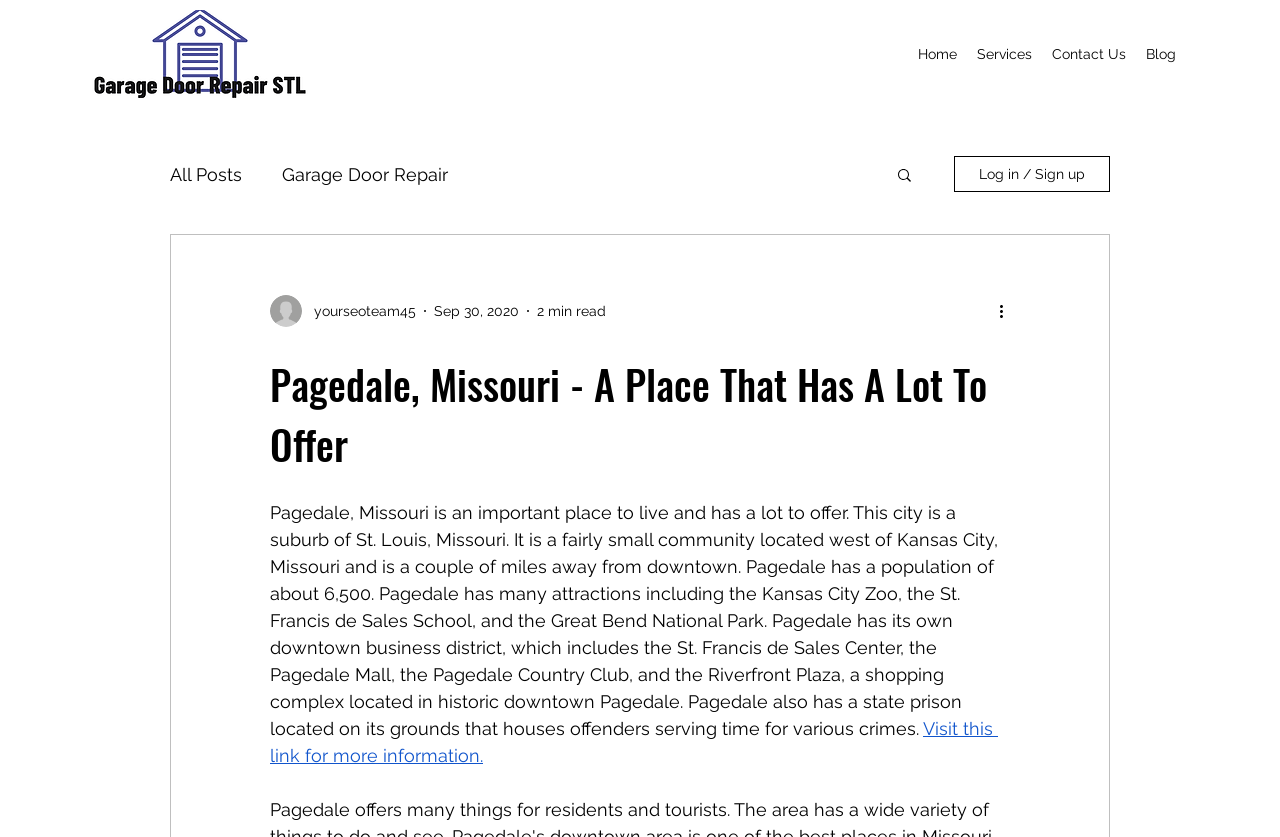What is the name of the shopping complex located in historic downtown Pagedale?
Please use the image to provide an in-depth answer to the question.

I found the answer in the paragraph that describes Pagedale, Missouri. It states that Pagedale has a shopping complex located in historic downtown Pagedale called the Riverfront Plaza.